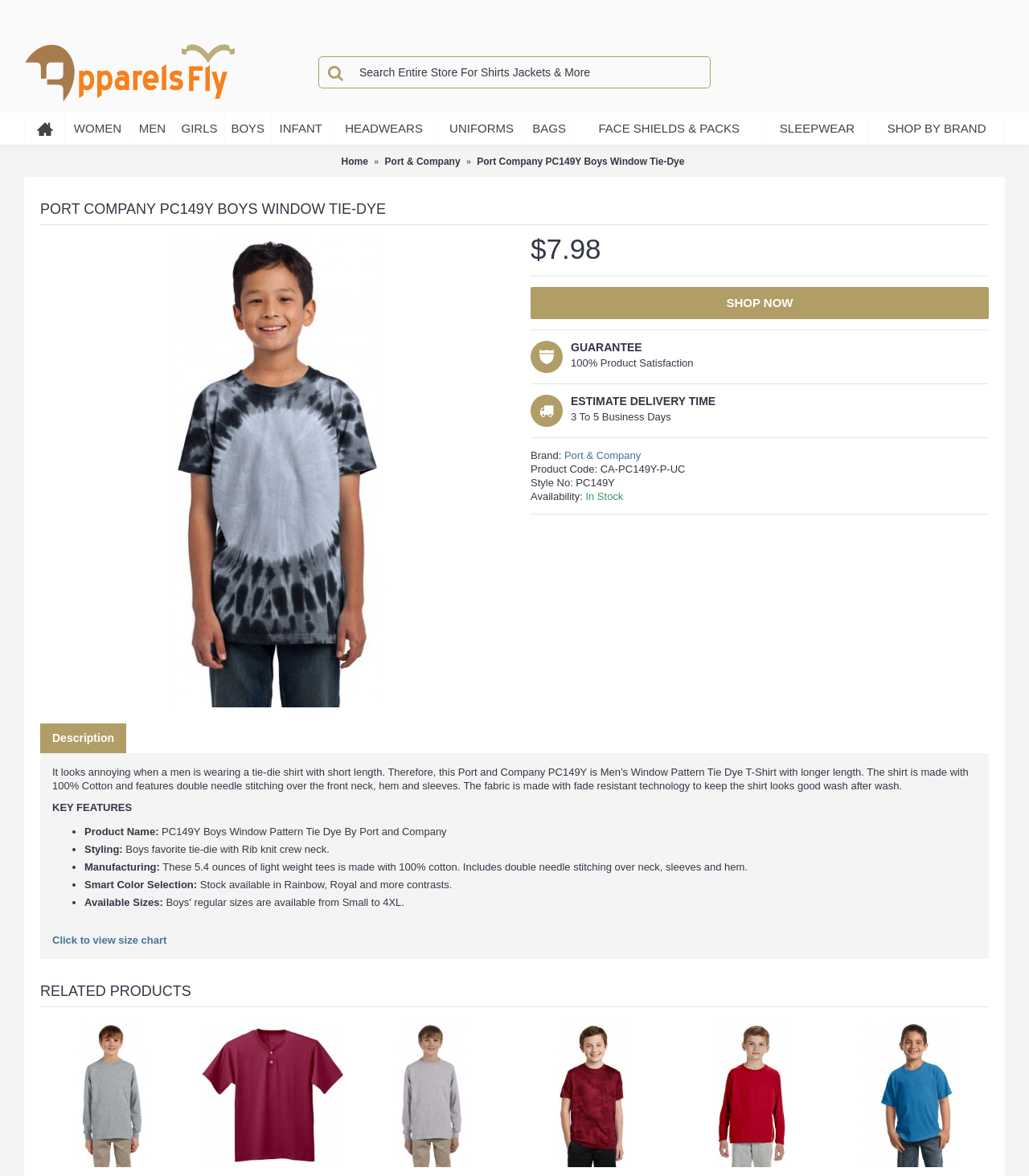Find the bounding box coordinates of the clickable area required to complete the following action: "Search for products".

[0.309, 0.048, 0.691, 0.075]